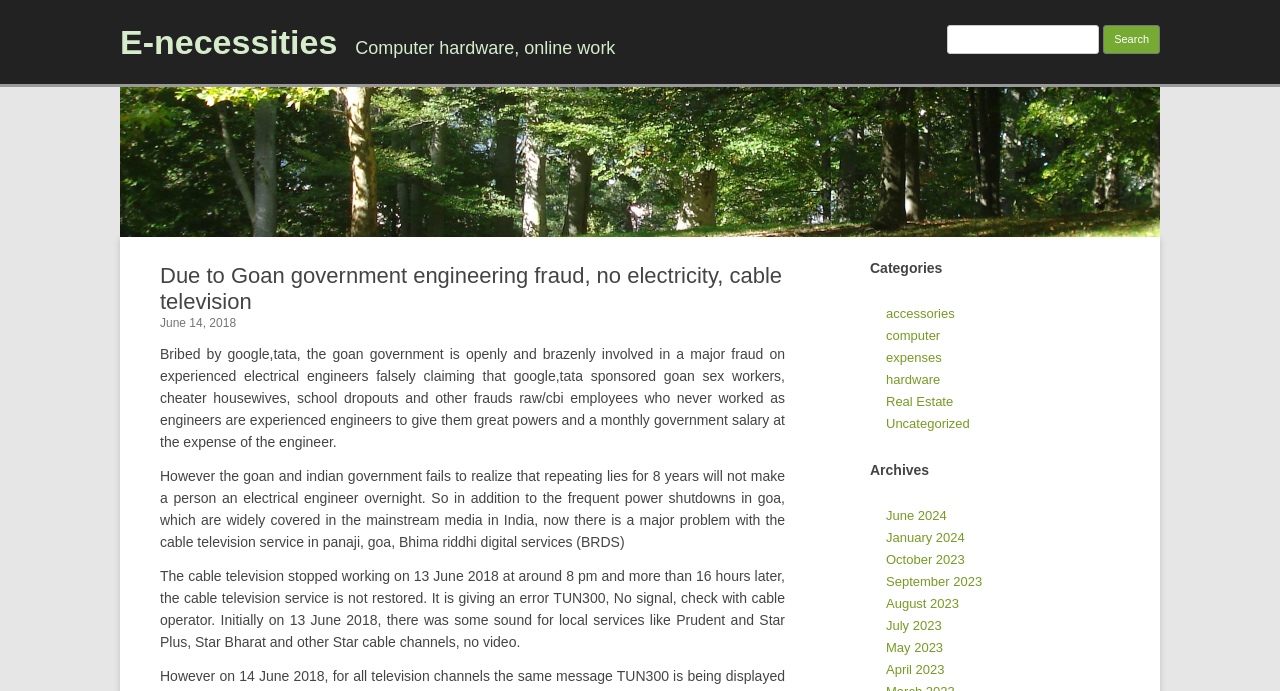What is the text of the first heading?
Using the details from the image, give an elaborate explanation to answer the question.

The first heading is located at the top of the webpage with a bounding box coordinate of [0.094, 0.012, 0.274, 0.11]. The text of this heading is 'E-necessities'.